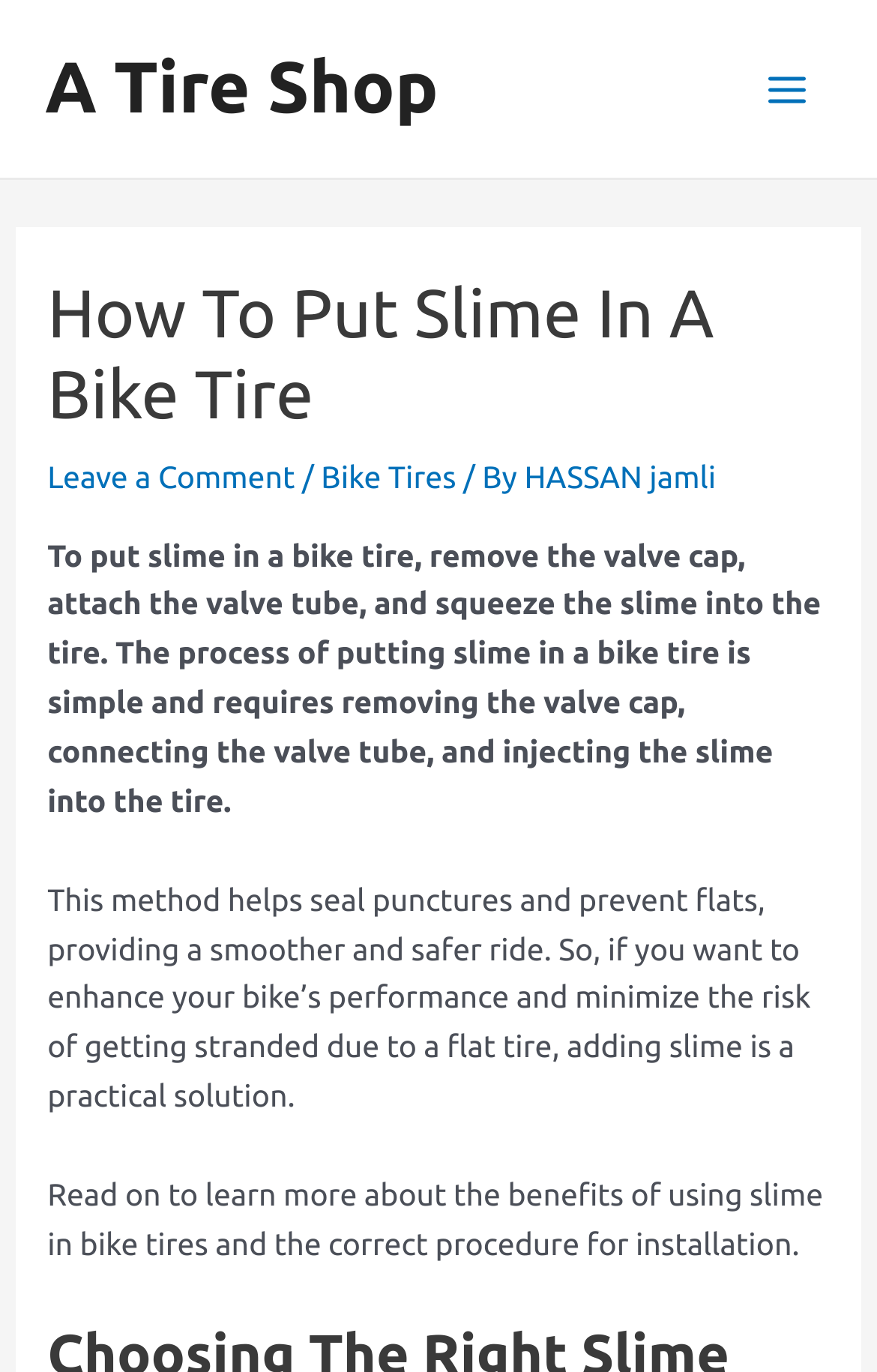Could you identify the text that serves as the heading for this webpage?

How To Put Slime In A Bike Tire